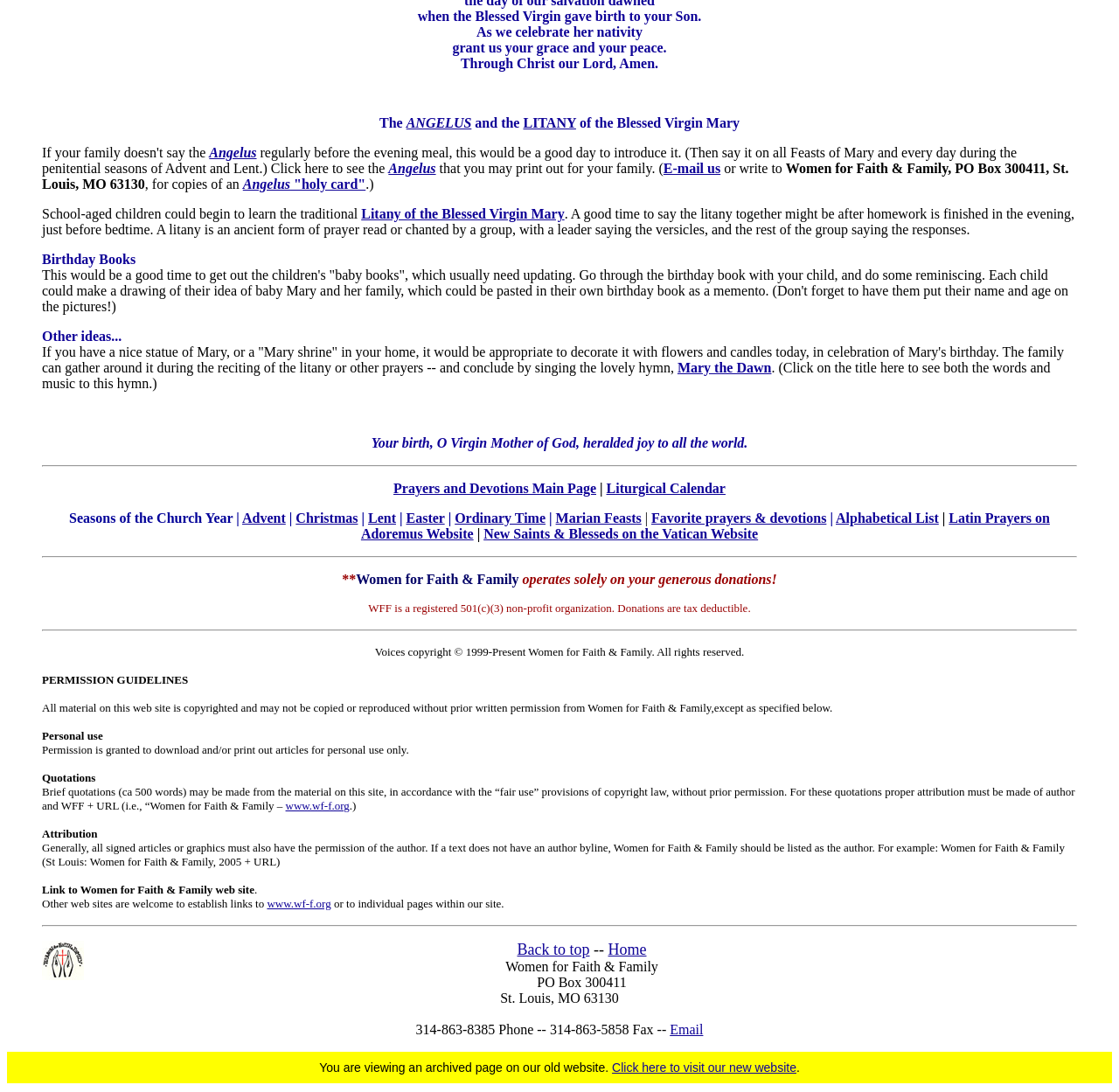Given the description "Marian Feasts", provide the bounding box coordinates of the corresponding UI element.

[0.497, 0.468, 0.573, 0.481]